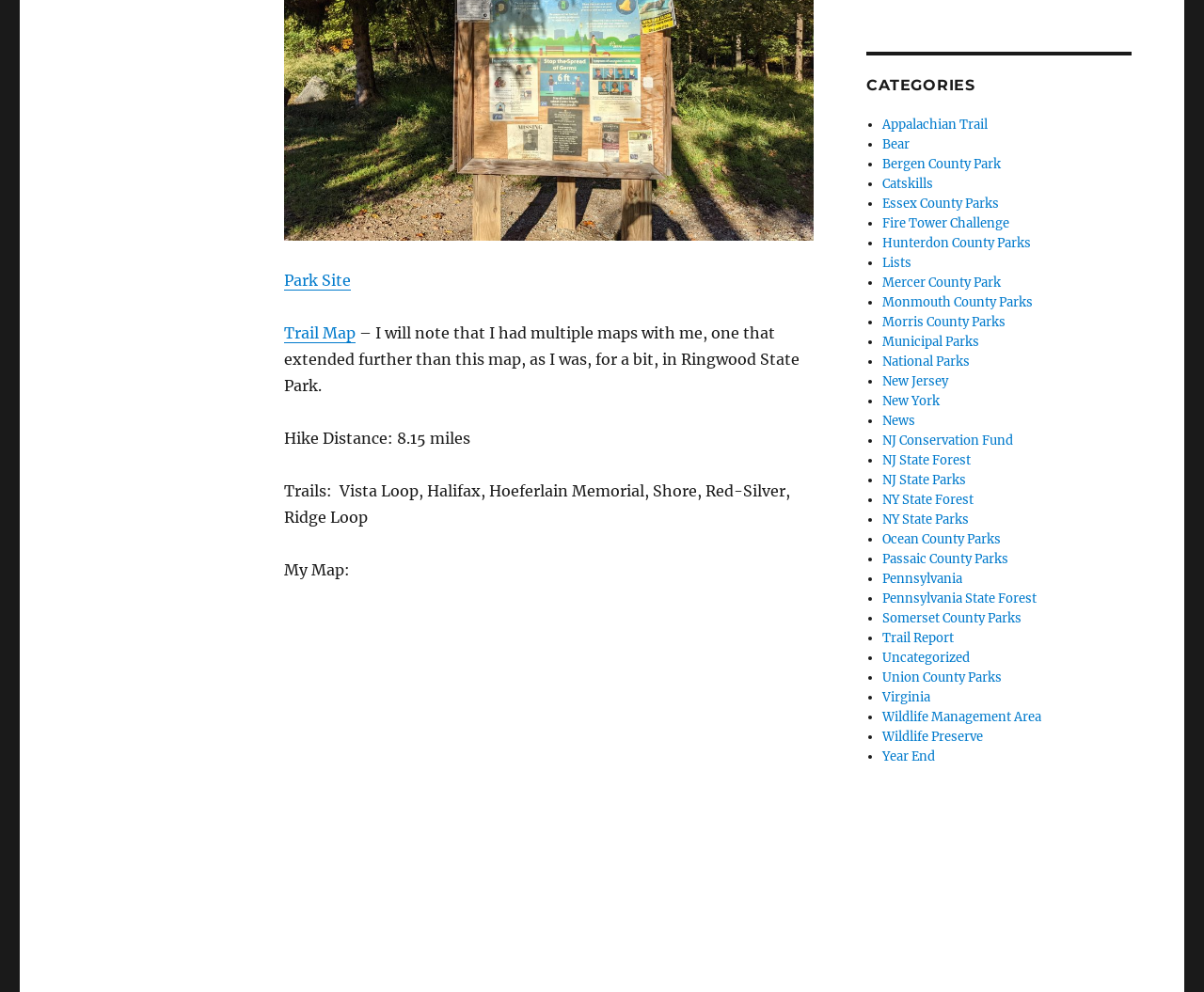Specify the bounding box coordinates of the area to click in order to execute this command: 'Browse 'Categories''. The coordinates should consist of four float numbers ranging from 0 to 1, and should be formatted as [left, top, right, bottom].

[0.72, 0.076, 0.94, 0.096]